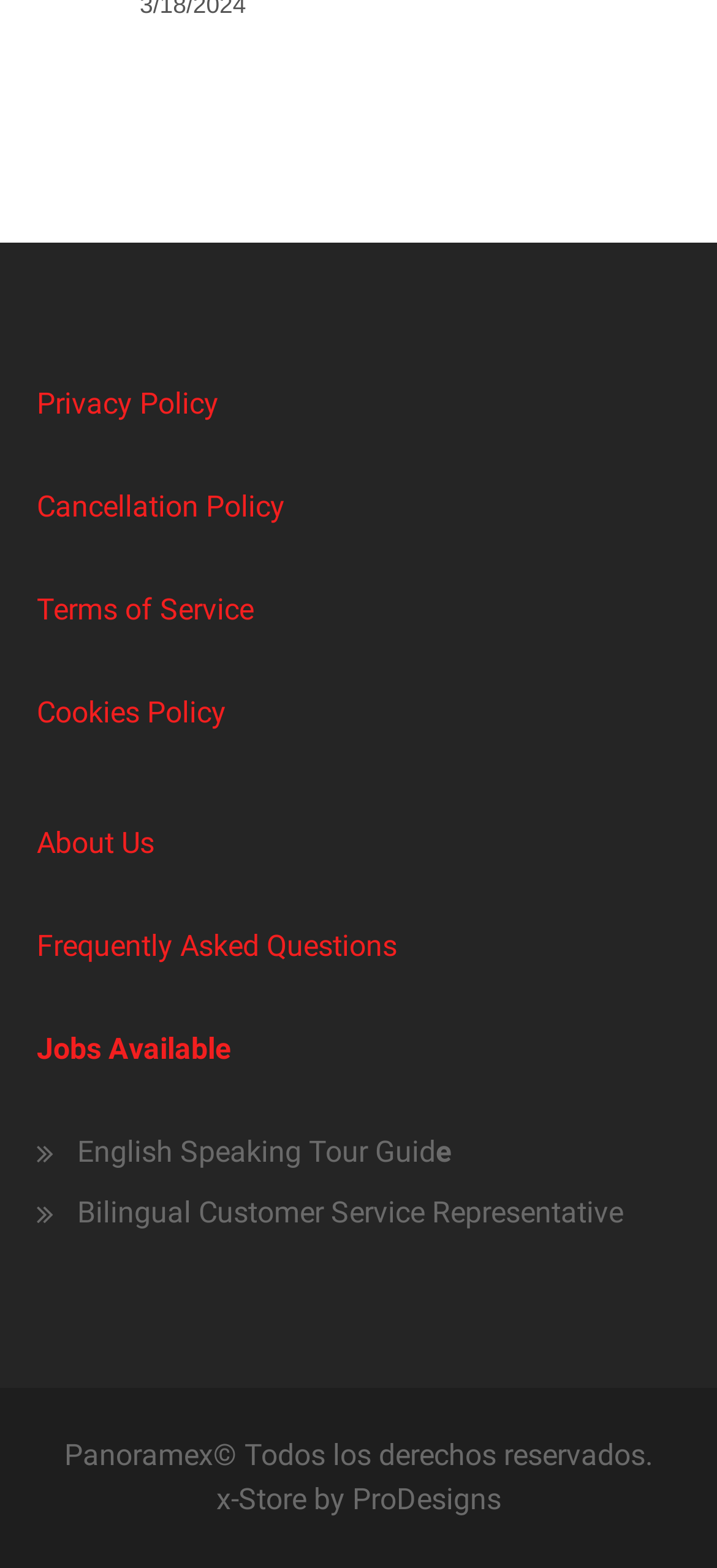Using the provided element description: "Jobs Available", determine the bounding box coordinates of the corresponding UI element in the screenshot.

[0.051, 0.658, 0.323, 0.681]